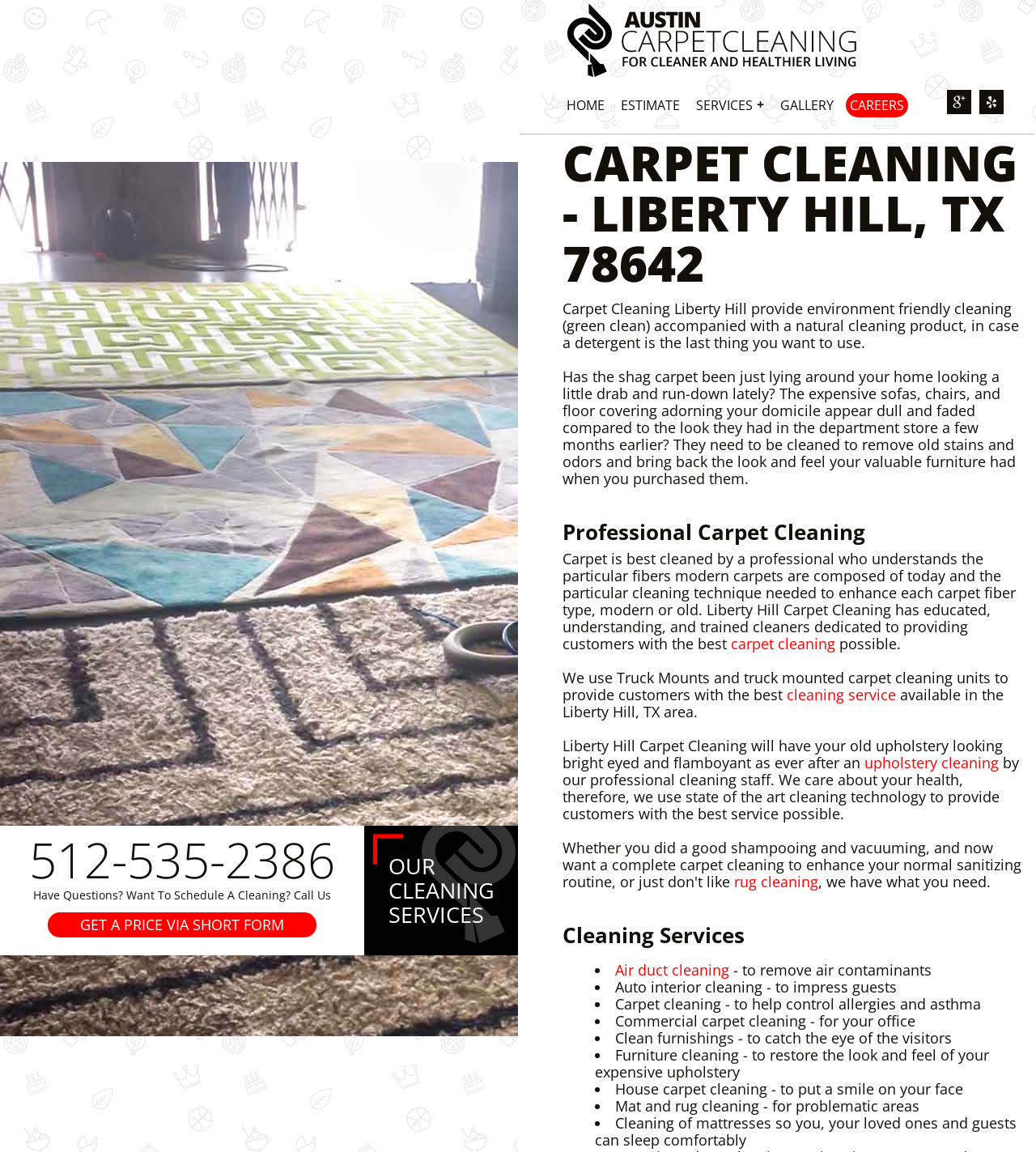Locate the bounding box coordinates of the segment that needs to be clicked to meet this instruction: "Call the phone number".

[0.028, 0.717, 0.323, 0.775]